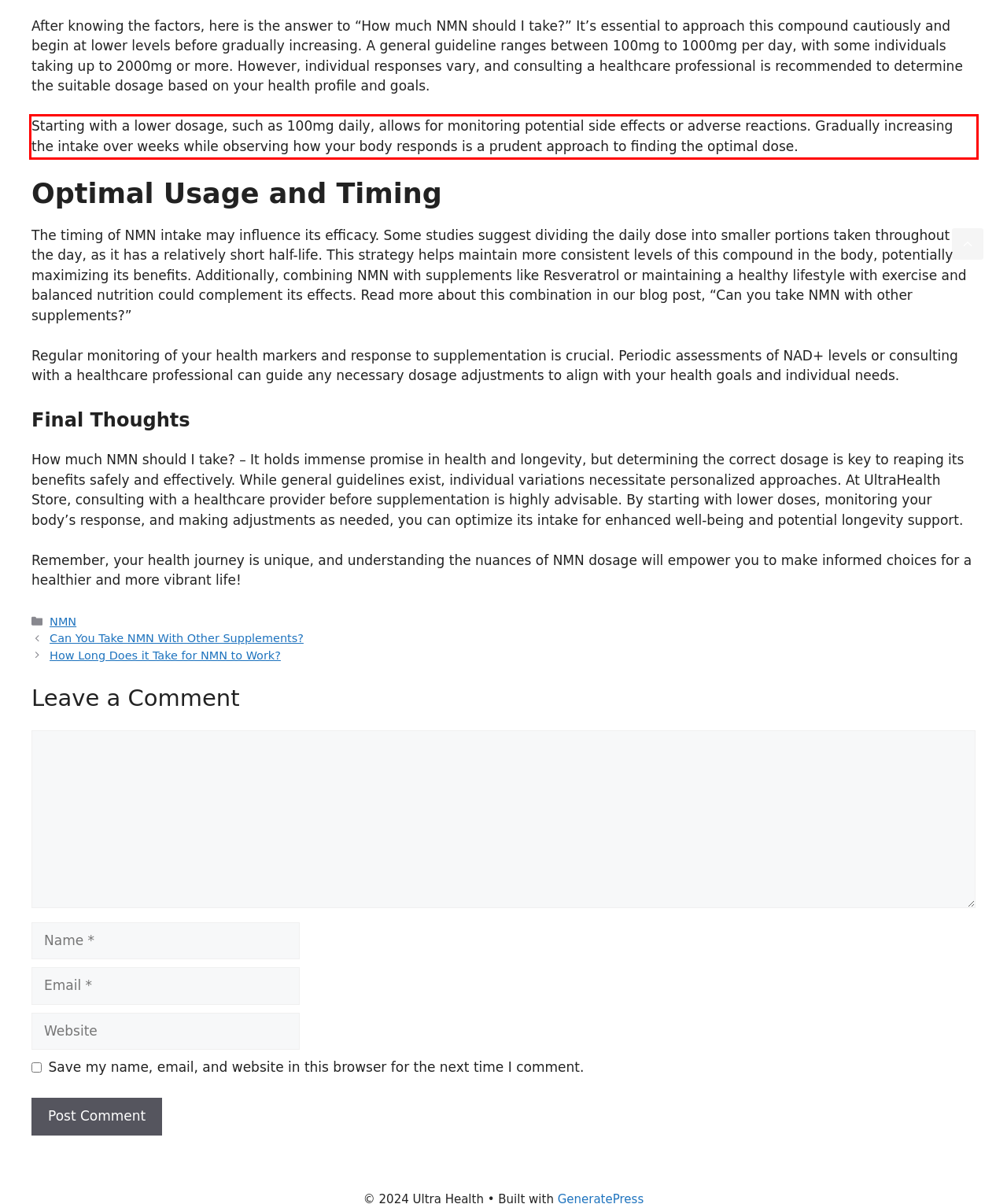You are provided with a screenshot of a webpage containing a red bounding box. Please extract the text enclosed by this red bounding box.

Starting with a lower dosage, such as 100mg daily, allows for monitoring potential side effects or adverse reactions. Gradually increasing the intake over weeks while observing how your body responds is a prudent approach to finding the optimal dose.